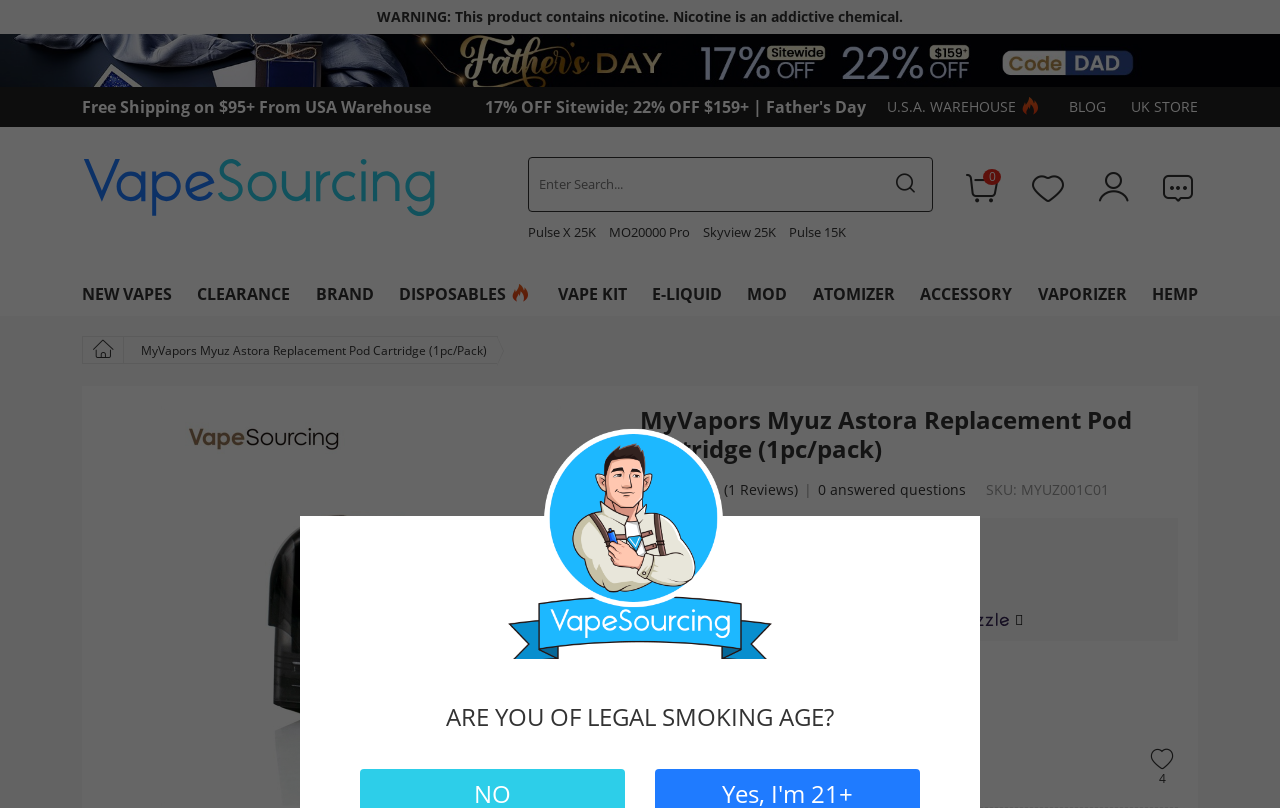Identify the bounding box coordinates for the region to click in order to carry out this instruction: "Click on the 'Submit' button to receive email updates". Provide the coordinates using four float numbers between 0 and 1, formatted as [left, top, right, bottom].

[0.667, 0.928, 0.73, 0.975]